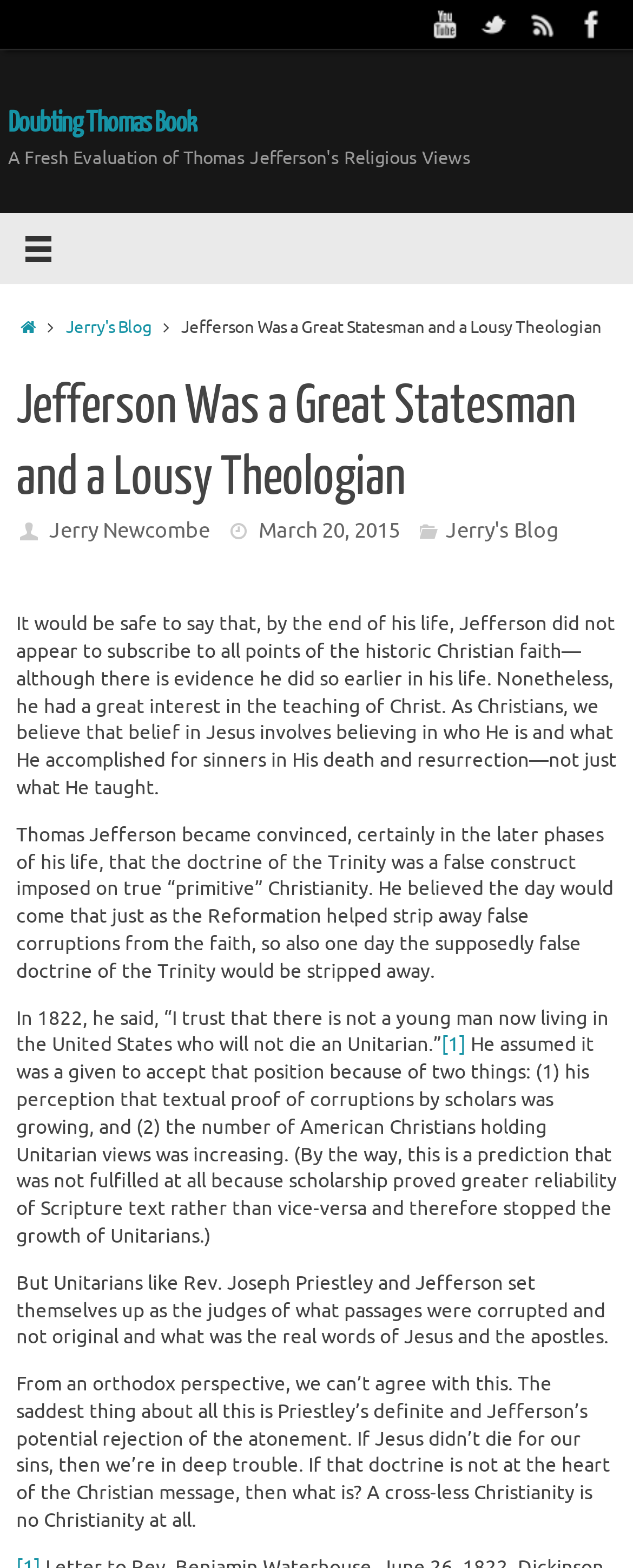Please locate the bounding box coordinates of the element's region that needs to be clicked to follow the instruction: "Go to Facebook". The bounding box coordinates should be provided as four float numbers between 0 and 1, i.e., [left, top, right, bottom].

[0.897, 0.0, 0.974, 0.031]